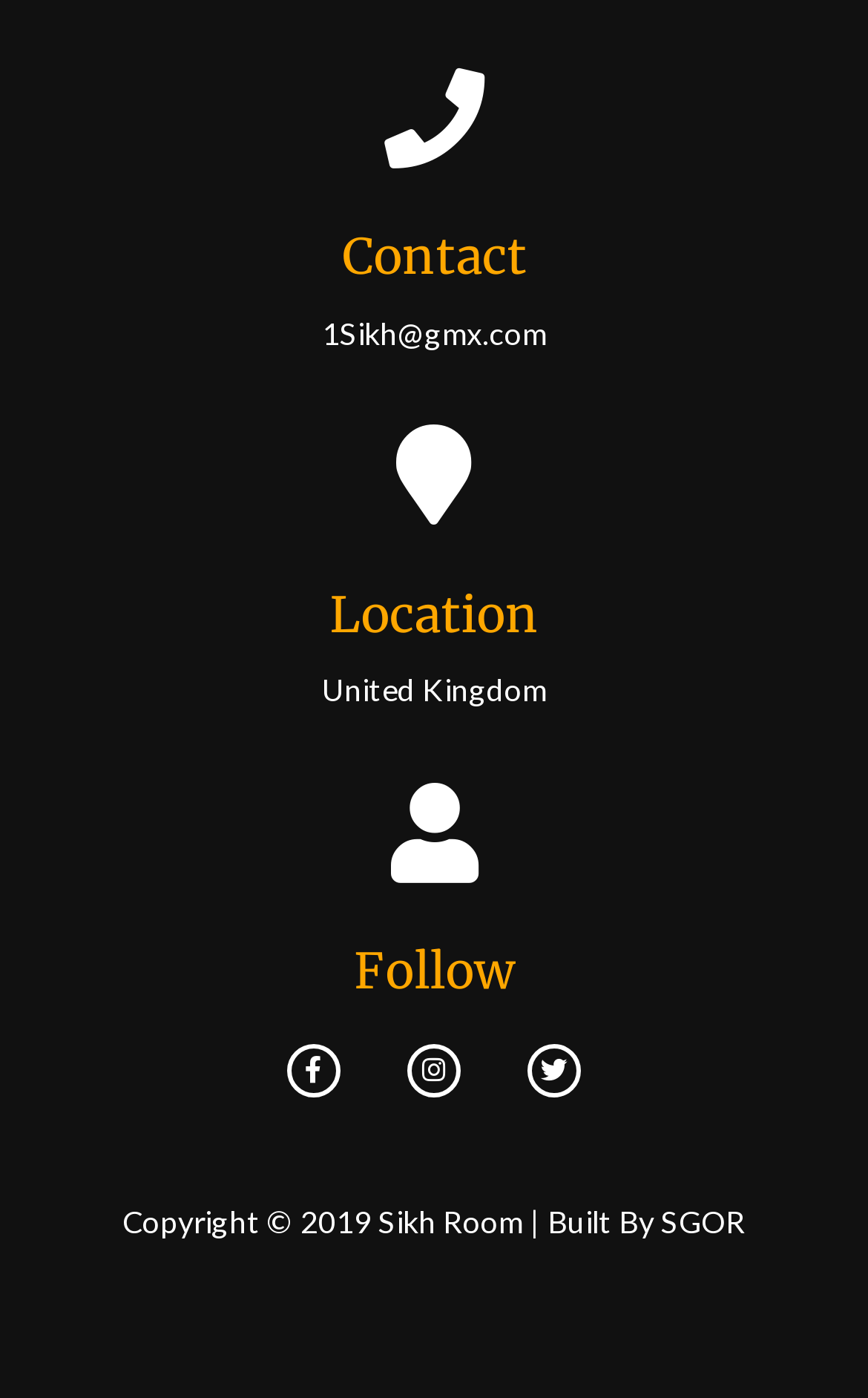Using the information from the screenshot, answer the following question thoroughly:
How many social media platforms are provided for following?

The 'Follow' section, which is a heading element located at the bottom of the webpage, contains three link elements representing different social media platforms, namely Facebook, Instagram, and Twitter.